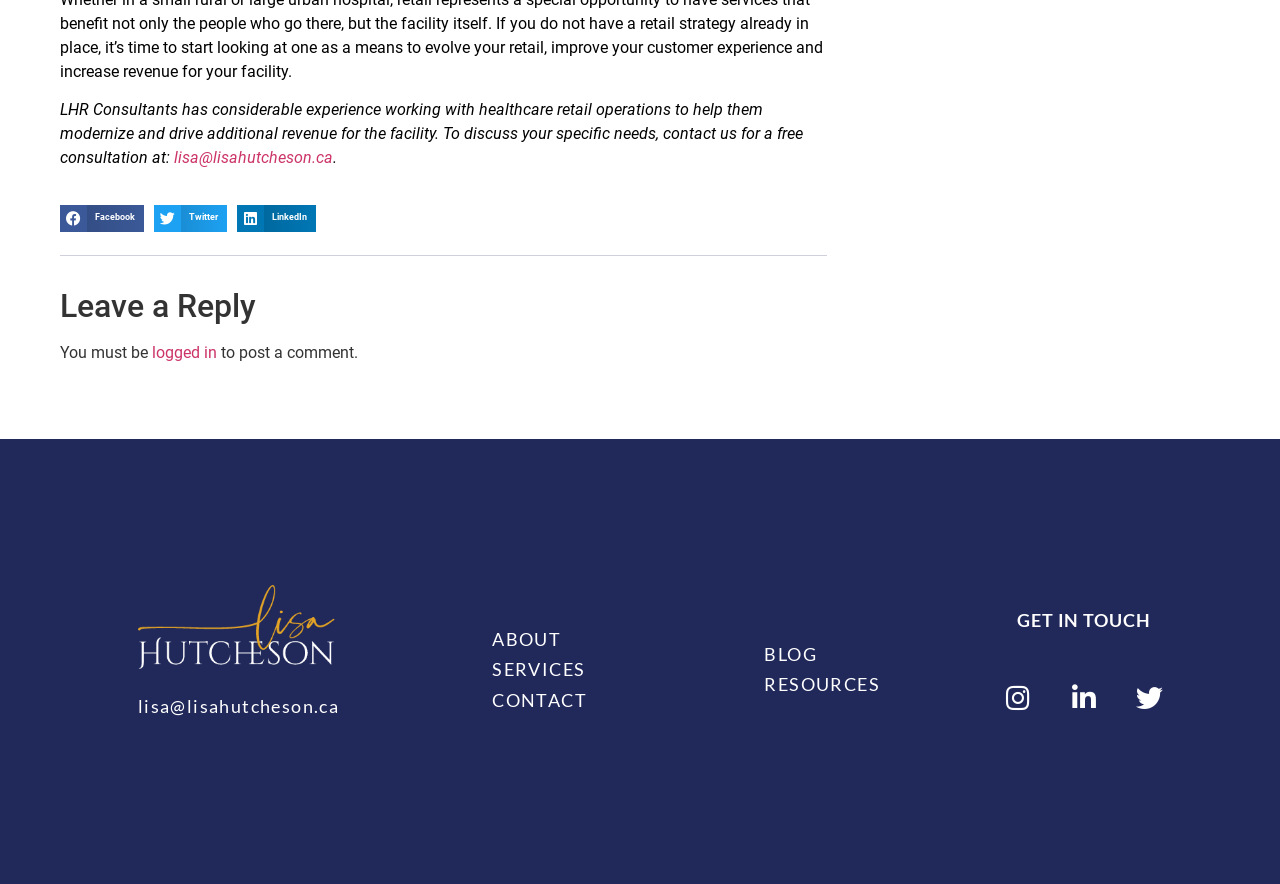How many social media platforms can you share on?
Could you answer the question in a detailed manner, providing as much information as possible?

There are three social media platform buttons, namely Facebook, Twitter, and LinkedIn, which can be shared, as indicated by the button elements with IDs 210, 212, and 214, respectively.